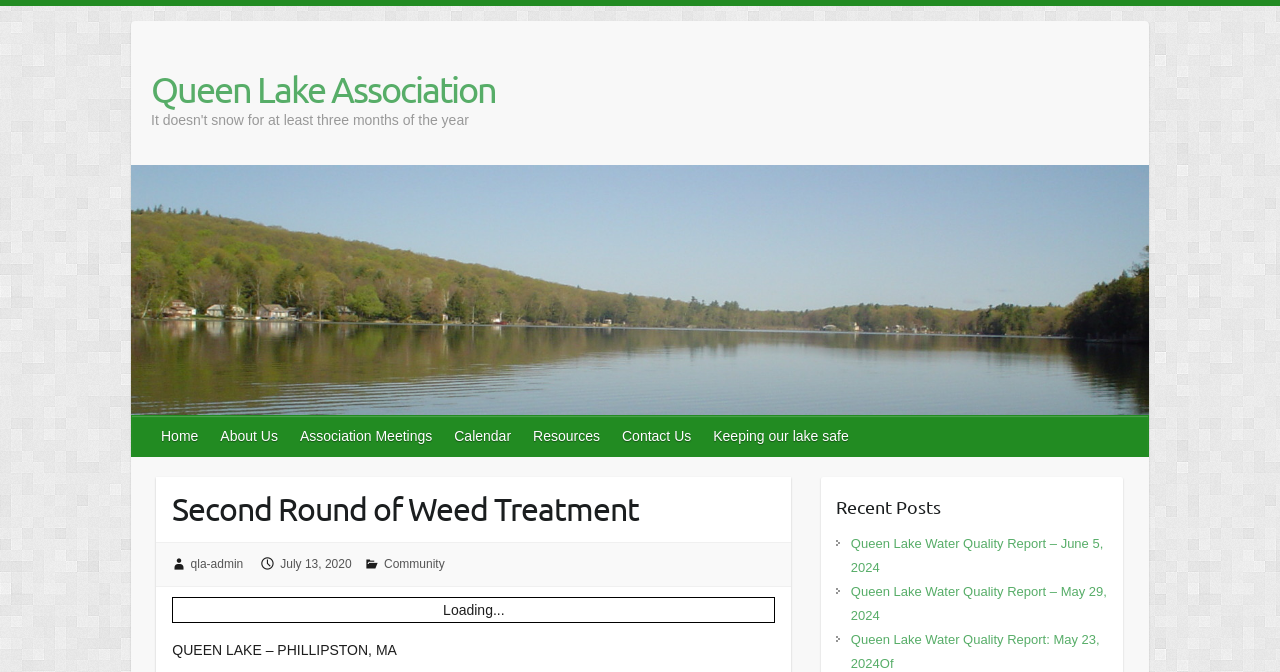What is the date of the latest water quality report? Using the information from the screenshot, answer with a single word or phrase.

June 5, 2024